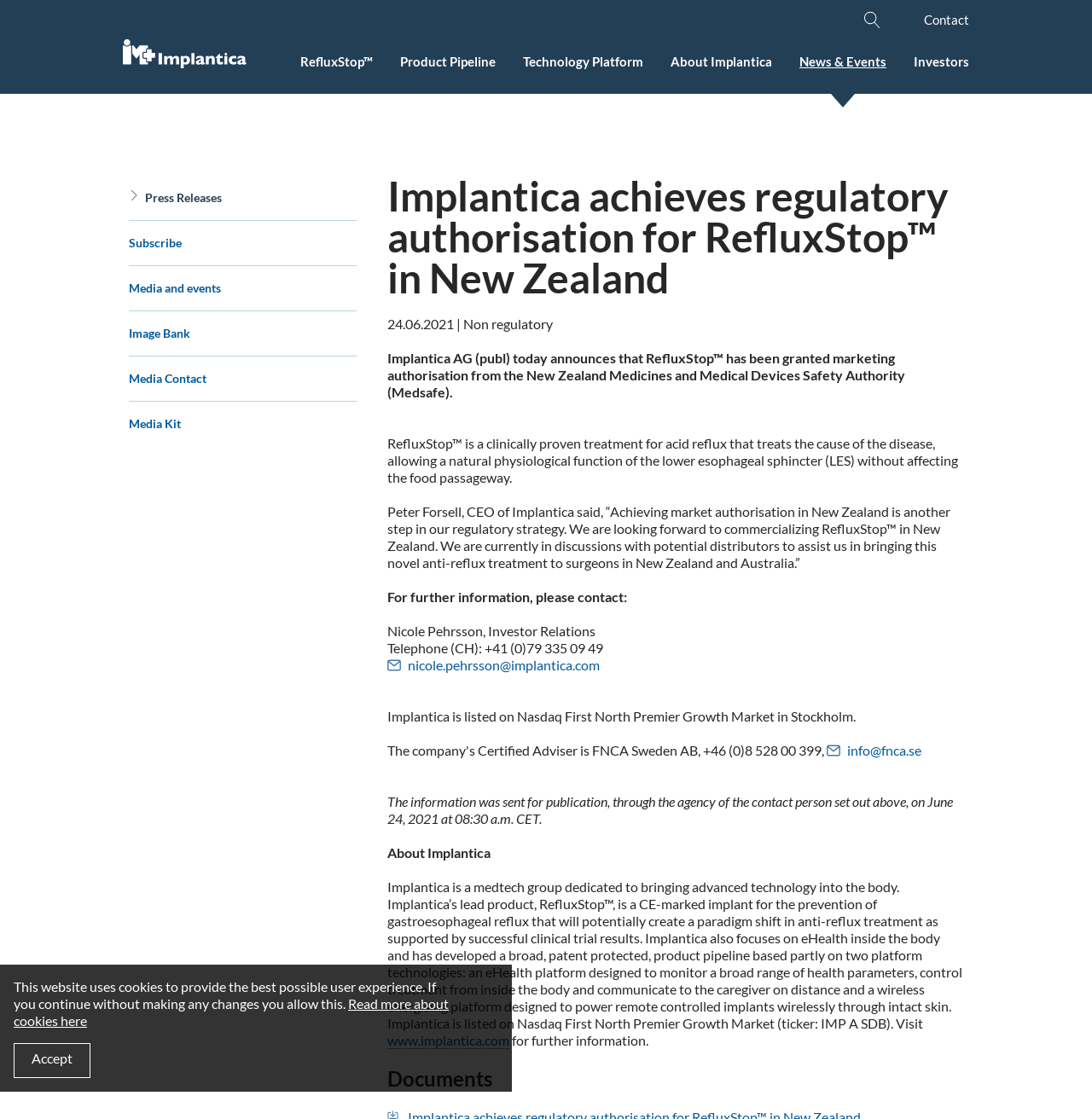Please provide a comprehensive response to the question based on the details in the image: What is the treatment that RefluxStop™ provides?

According to the webpage, RefluxStop™ is a clinically proven treatment for acid reflux that treats the cause of the disease, allowing a natural physiological function of the lower esophageal sphincter (LES) without affecting the food passageway.